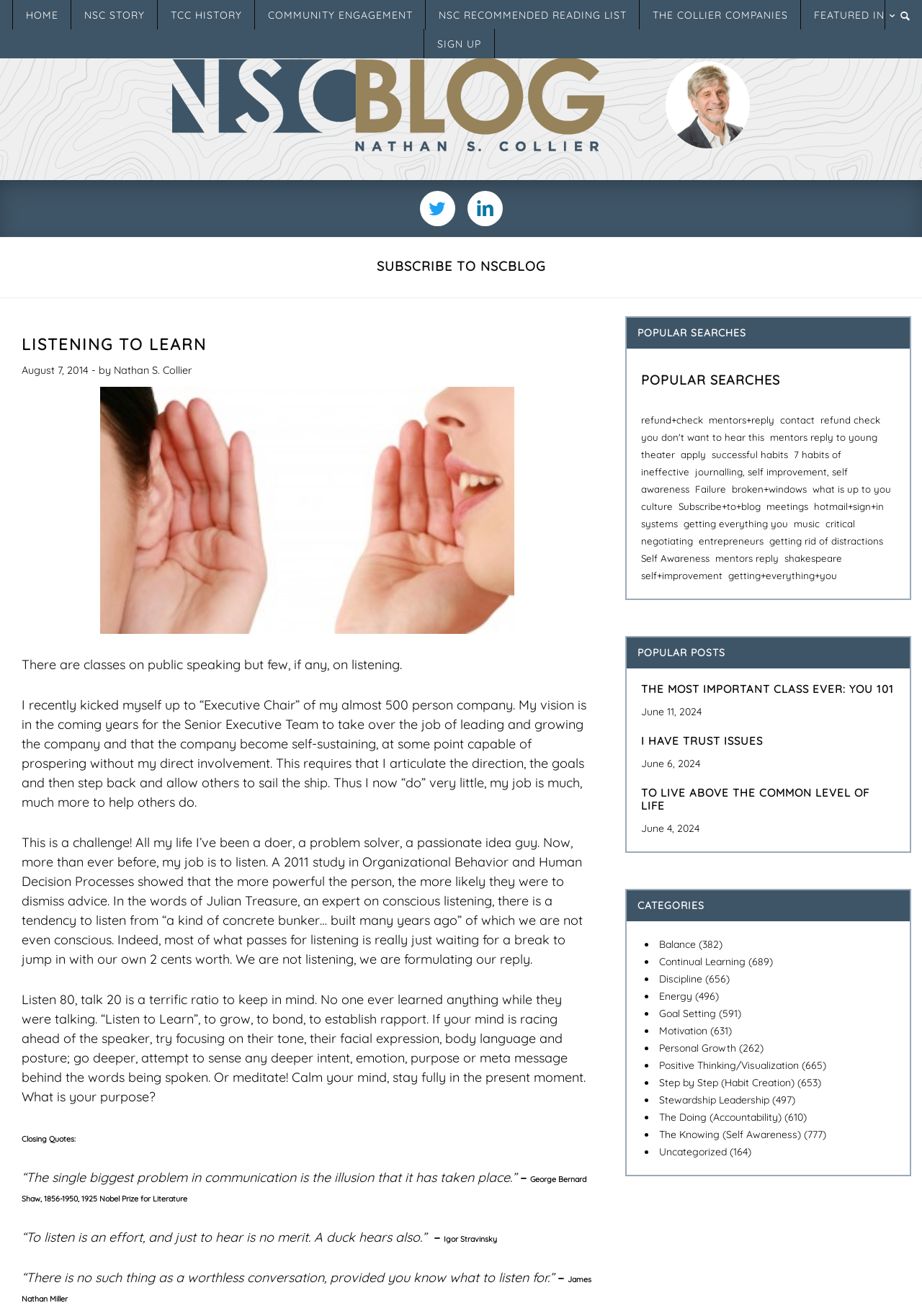What is the purpose of the author's job?
Respond to the question with a well-detailed and thorough answer.

According to the article, the author's job is to listen, as stated in the sentence 'Now, more than ever before, my job is to listen.' The author is trying to articulate the direction, goals, and then step back and allow others to take over, which requires listening.